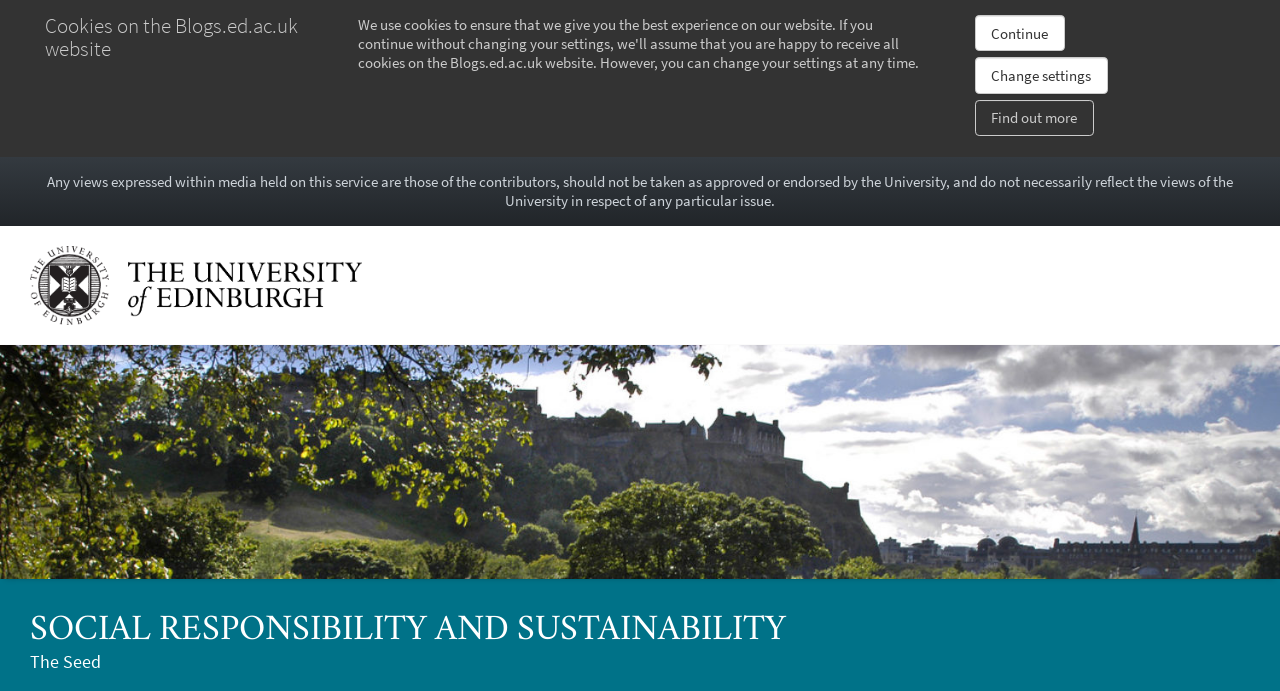Provide a one-word or one-phrase answer to the question:
What is the name of the section below the 'SOCIAL RESPONSIBILITY AND SUSTAINABILITY' heading?

The Seed